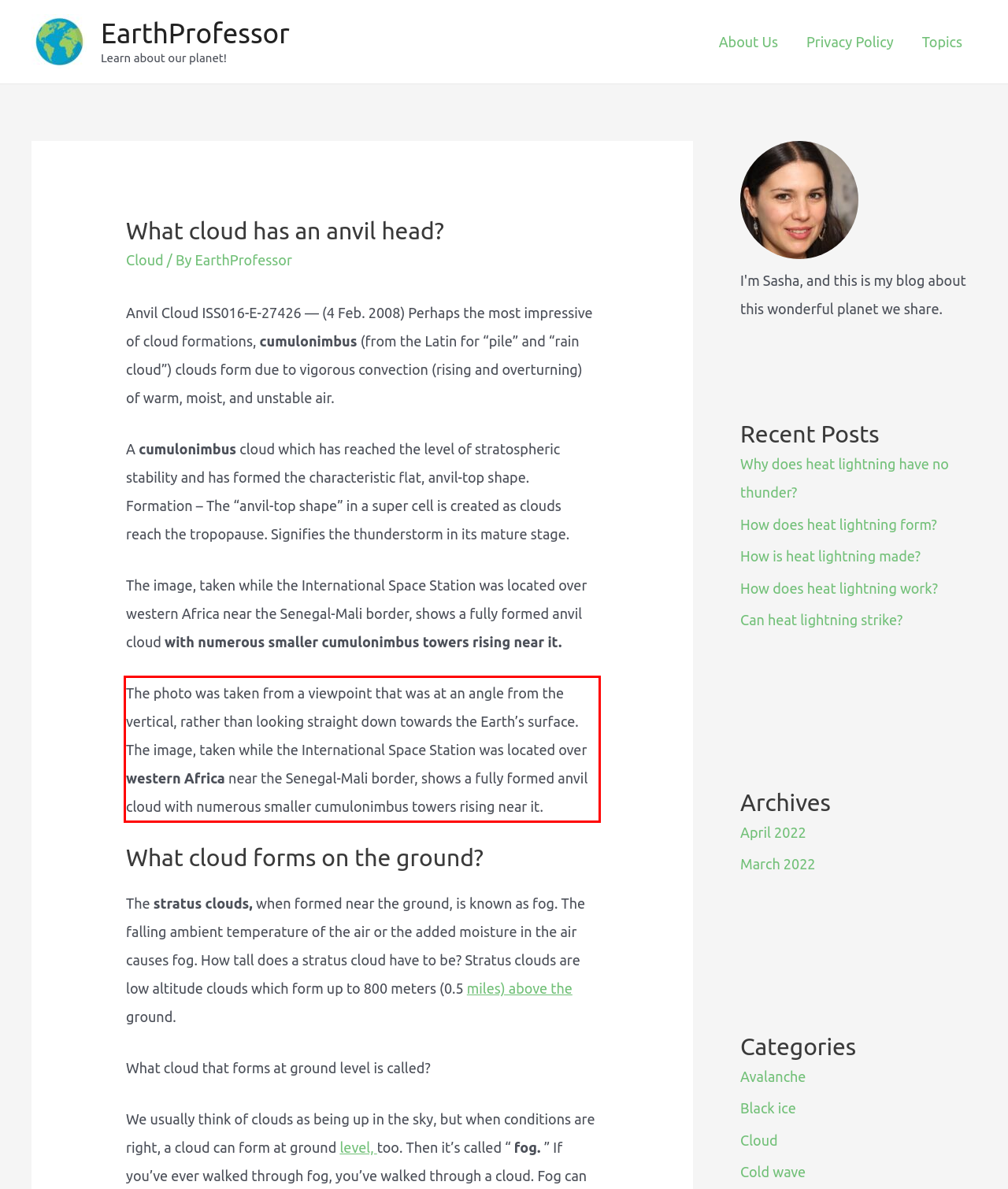You are provided with a screenshot of a webpage that includes a UI element enclosed in a red rectangle. Extract the text content inside this red rectangle.

The photo was taken from a viewpoint that was at an angle from the vertical, rather than looking straight down towards the Earth’s surface. The image, taken while the International Space Station was located over western Africa near the Senegal-Mali border, shows a fully formed anvil cloud with numerous smaller cumulonimbus towers rising near it.